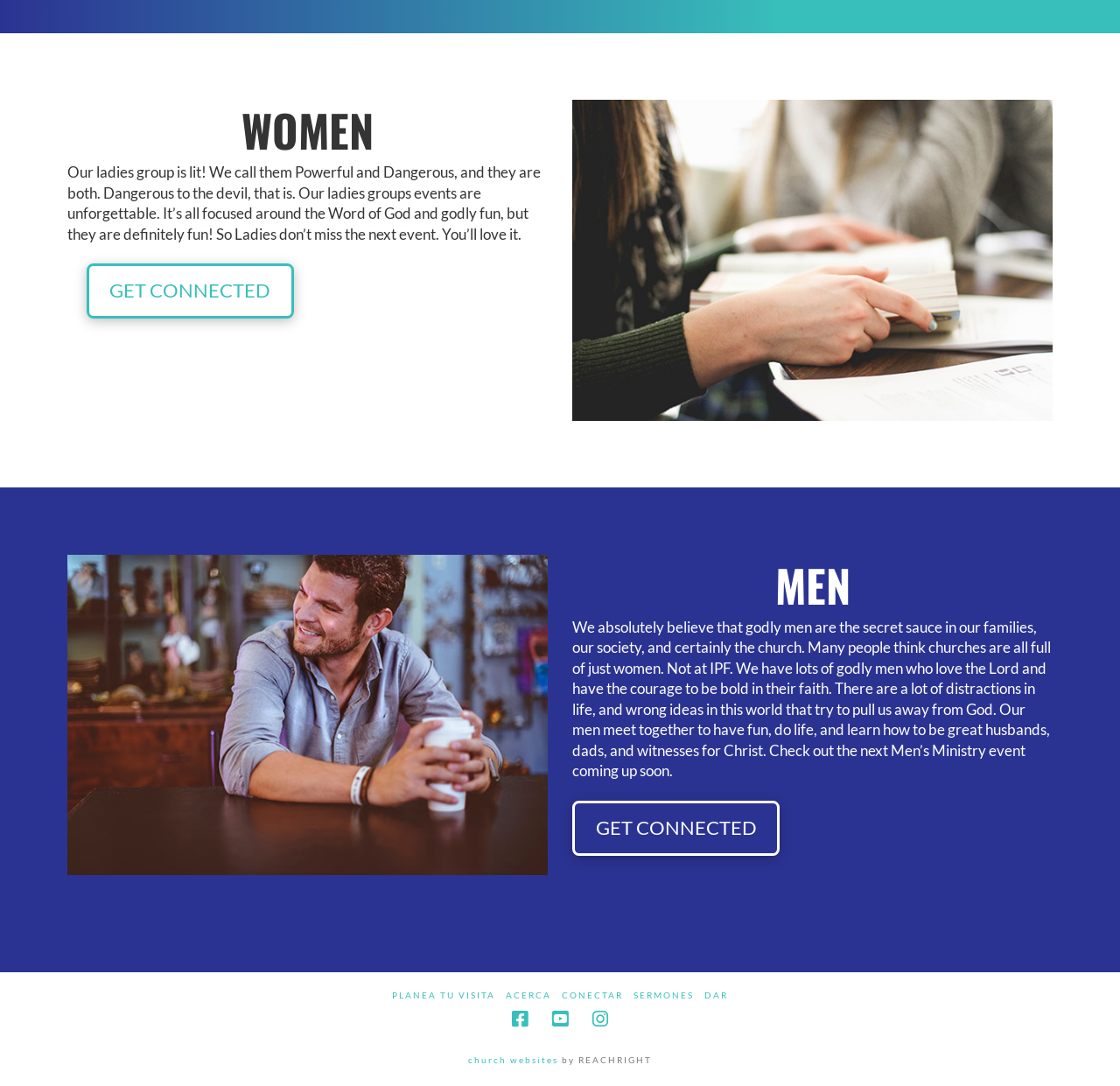What is the last link at the bottom of the page?
Could you answer the question with a detailed and thorough explanation?

By looking at the links at the bottom of the page, I can see that the last link is 'church websites' with the ID 86, which is located at the bottom-right corner of the page.